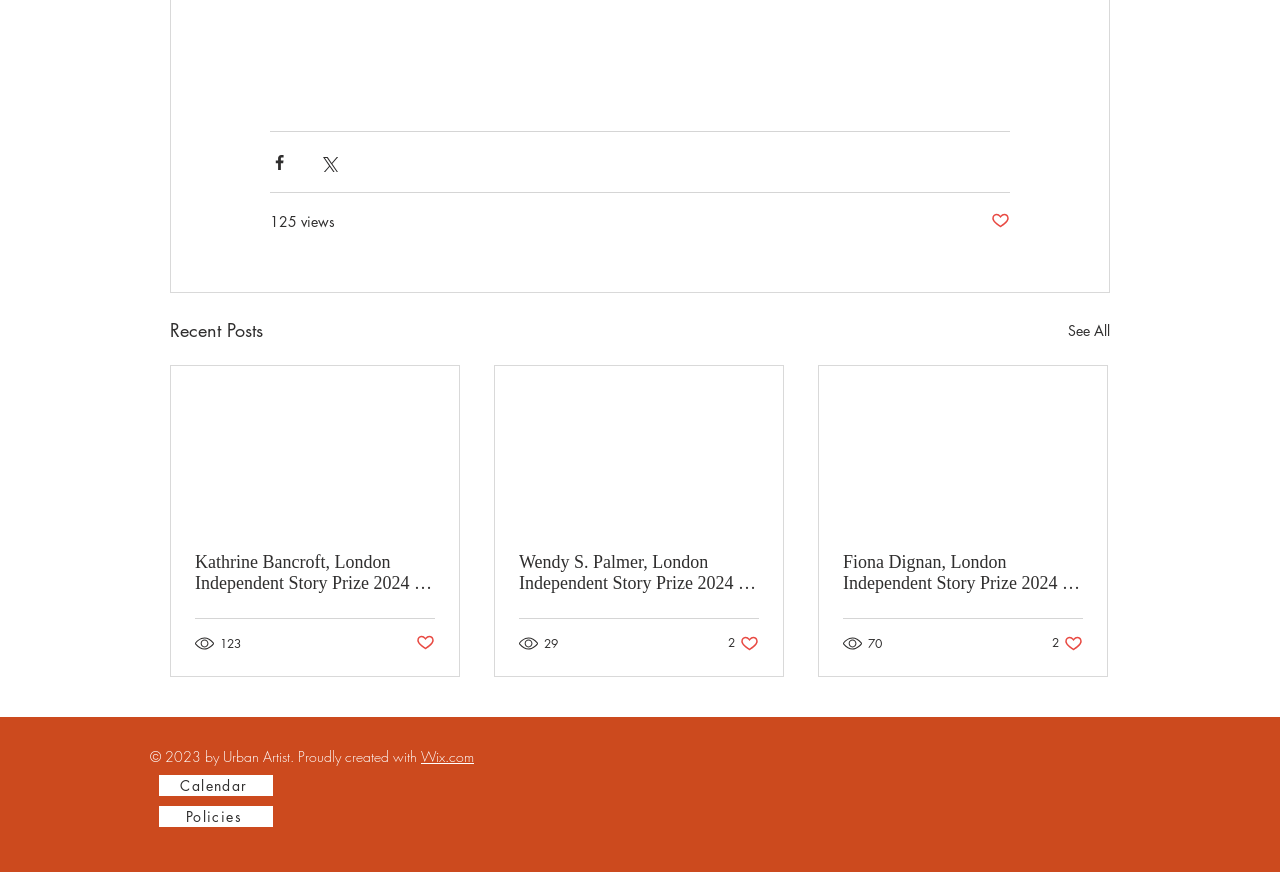Provide the bounding box coordinates of the area you need to click to execute the following instruction: "Read the post 'Kathrine Bancroft, London Independent Story Prize 2024 1st Competition, 'Rubies and Pearls''".

[0.152, 0.633, 0.34, 0.681]